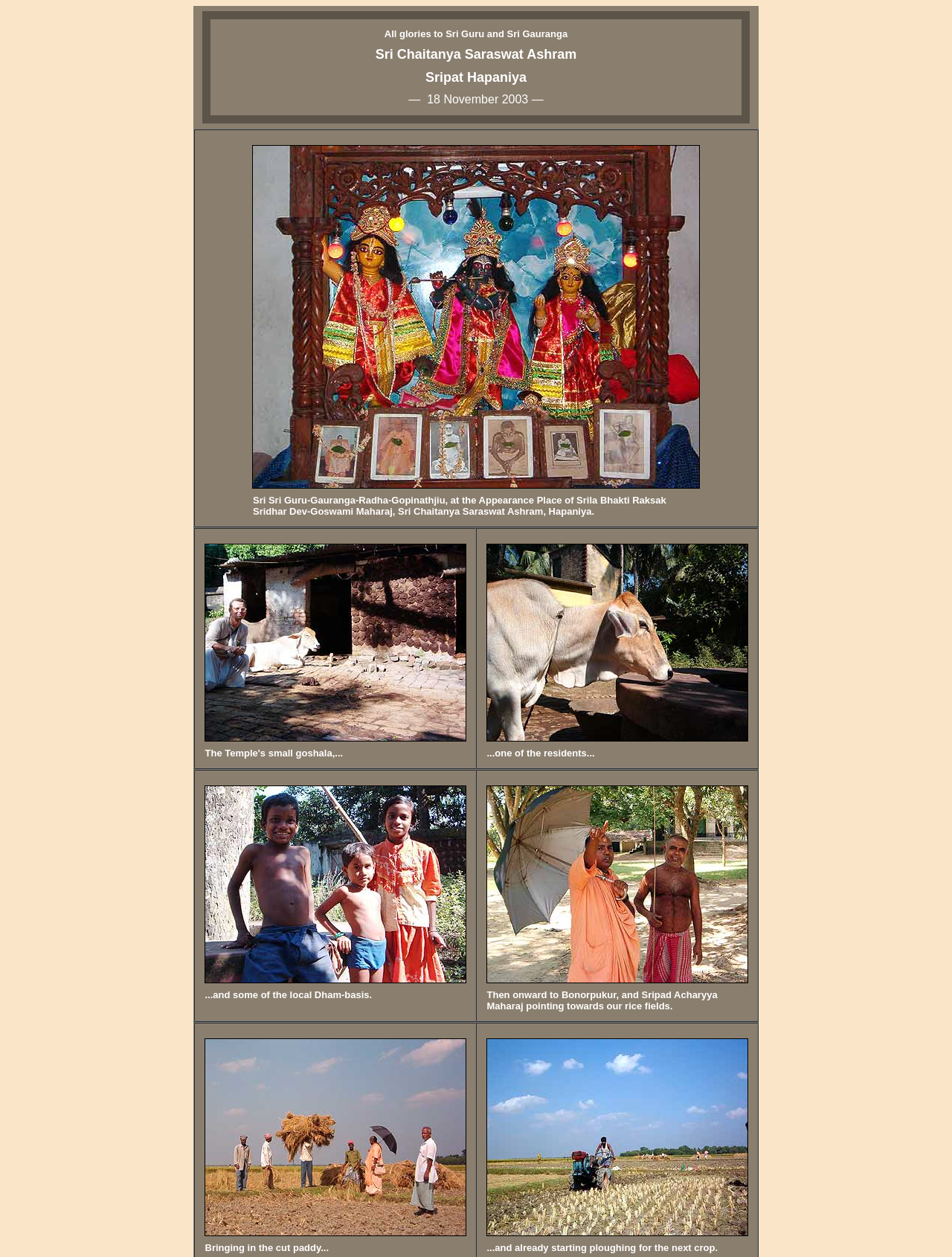Describe every aspect of the webpage comprehensively.

This webpage appears to be a blog or journal entry about a visit to Sri Chaitanya Saraswat Ashram in Hapaniya on November 18, 2003. The page is divided into several sections, each containing a combination of images and text.

At the top of the page, there is a header section with a title "All glories to Sri Guru and Sri Gauranga Sri Chaitanya Saraswat Ashram Sripat Hapaniya — 18 November 2003 —" accompanied by three images. Below this header, there is a section with a large image of a deity, Sri Sri Guru-Gauranga-Radha-Gopinathjiu, at the Appearance Place of Srila Bhakti Raksak Sridhar Dev-Goswami Maharaj, Sri Chaitanya Saraswat Ashram, Hapaniya.

The next section is a table with two columns, each containing an image and a corresponding text description. The images appear to be of the temple's goshala (cowshed) and one of its residents. The text descriptions are "The Temple's small goshala,..." and "...one of the residents...".

The following section is another table with two columns, each containing an image and a corresponding text description. The images appear to be of local residents and a scene of Sripad Acharyya Maharaj pointing towards the rice fields. The text descriptions are "...and some of the local Dham-basis." and "Then onward to Bonorpukur, and Sripad Acharyya Maharaj pointing towards our rice fields.".

The final section contains four images with corresponding text descriptions, which appear to be of the process of harvesting and preparing the land for the next crop. The text descriptions are "Bringing in the cut paddy..." and "...and already starting ploughing for the next crop.".